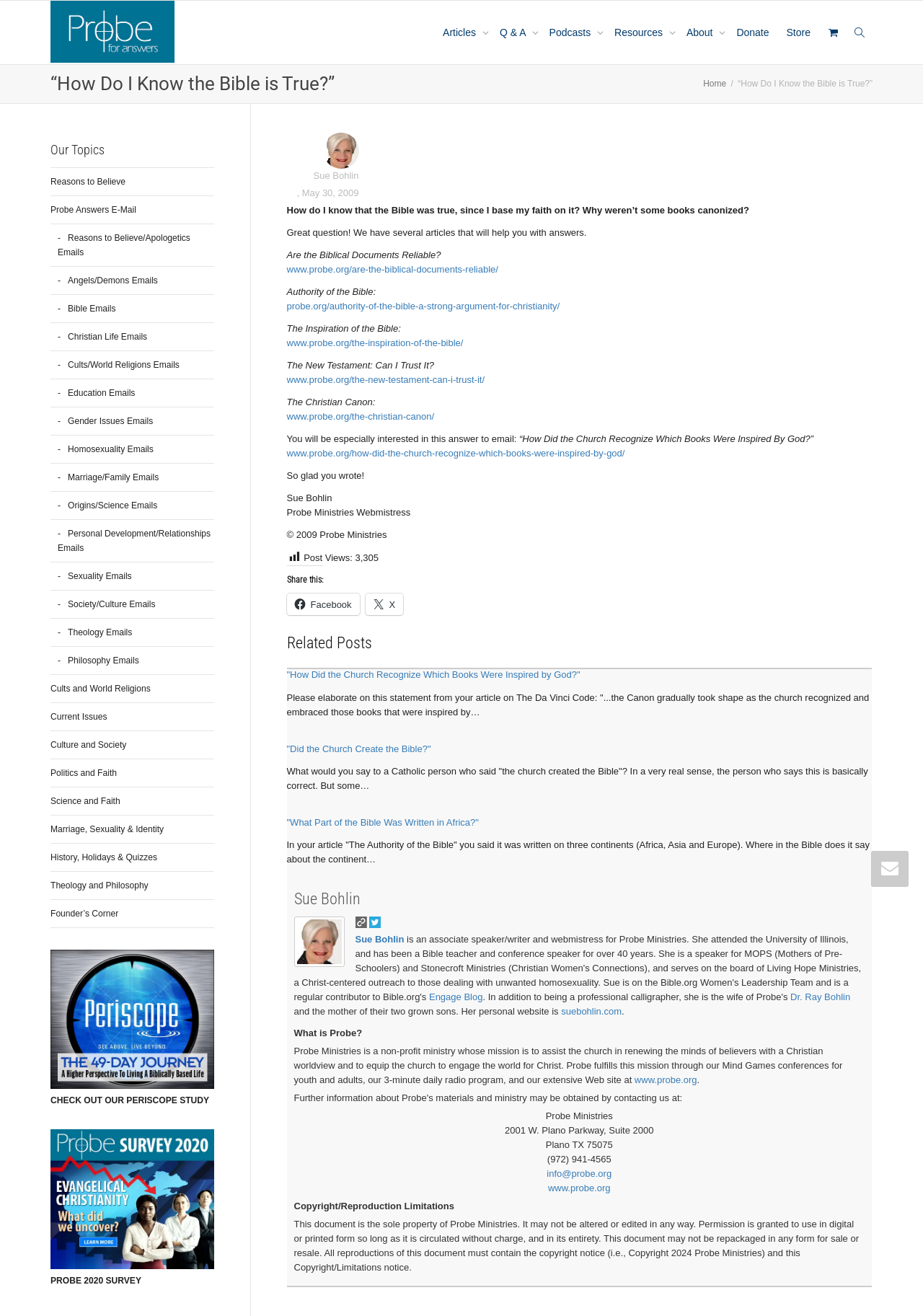Can you provide the bounding box coordinates for the element that should be clicked to implement the instruction: "Share this on Facebook"?

[0.311, 0.451, 0.39, 0.468]